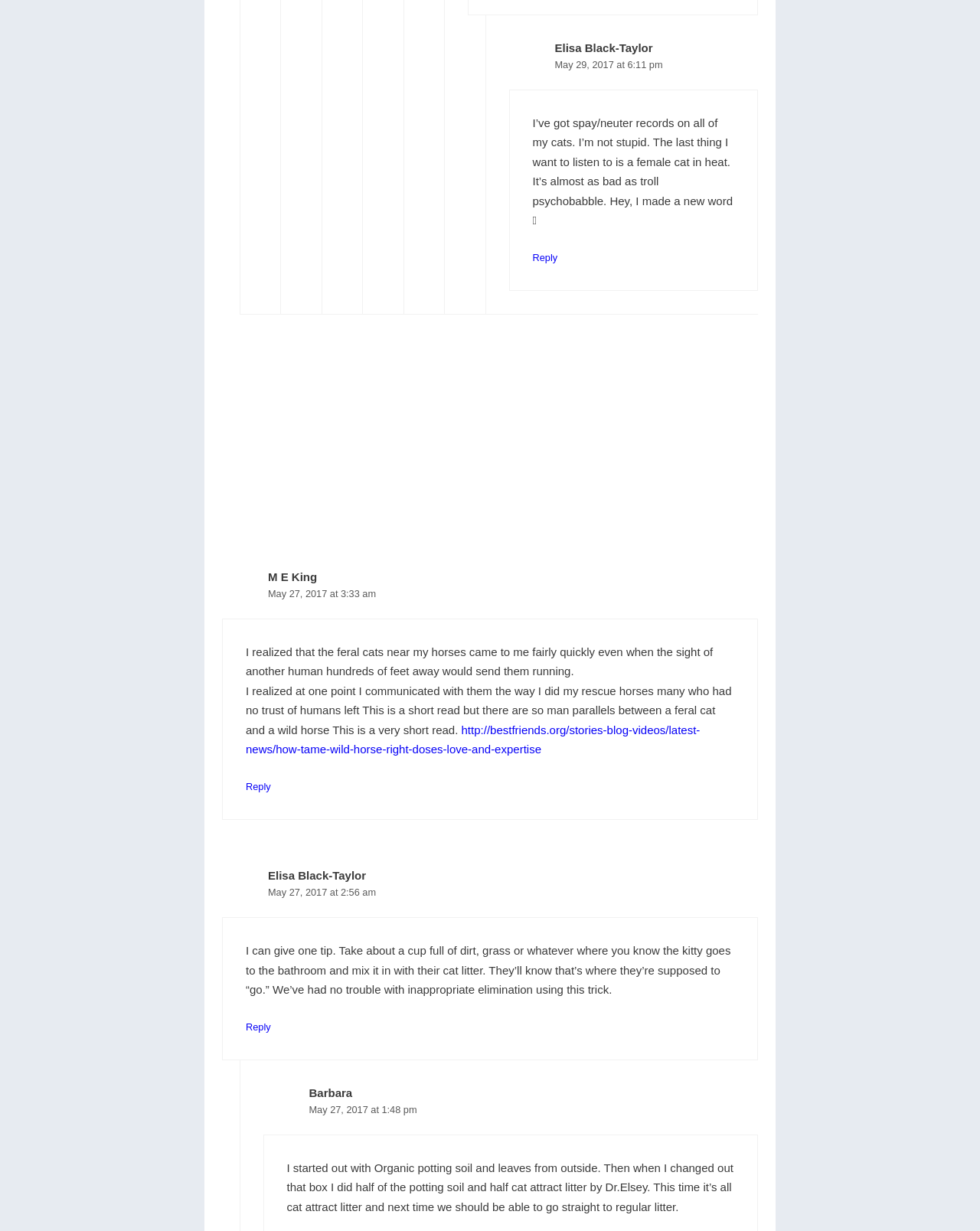Provide the bounding box coordinates of the section that needs to be clicked to accomplish the following instruction: "Reply to M E King."

[0.251, 0.635, 0.276, 0.644]